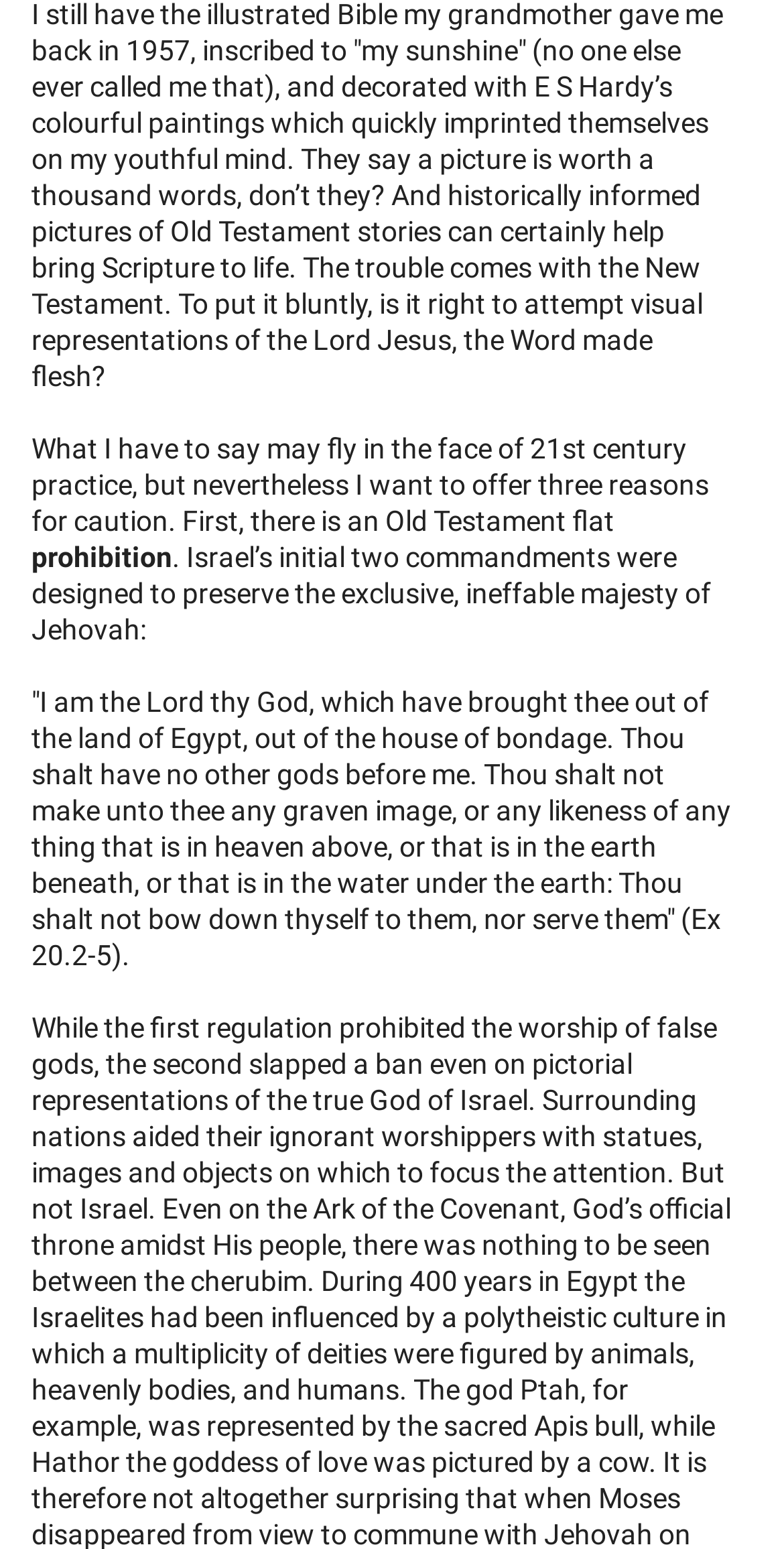Using the description: "A Bible "Countdown"", determine the UI element's bounding box coordinates. Ensure the coordinates are in the format of four float numbers between 0 and 1, i.e., [left, top, right, bottom].

[0.109, 0.976, 0.404, 0.995]